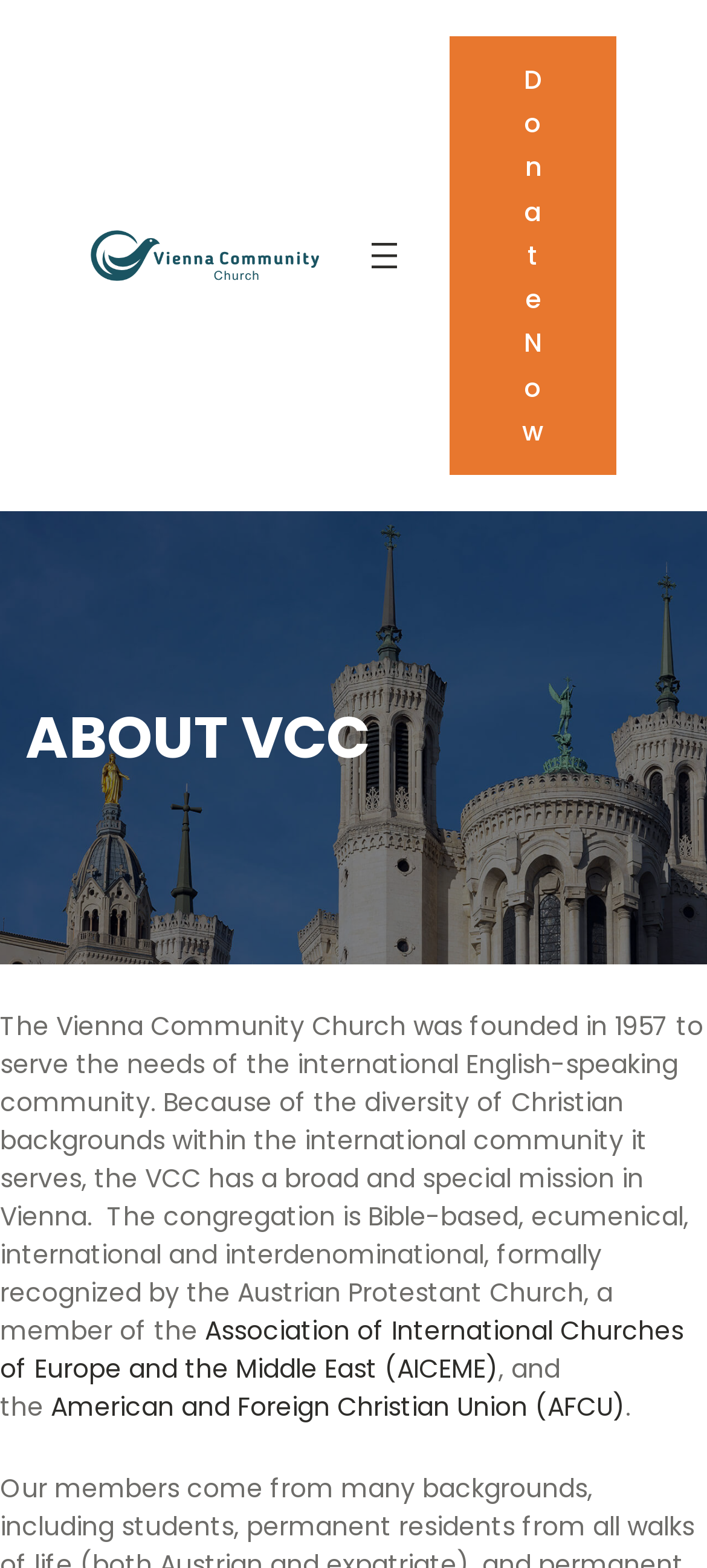What can be done on this page?
Please craft a detailed and exhaustive response to the question.

I found the answer by looking at the link element with the text 'Donate Now' which is located at the top of the page, indicating that donations can be made on this page.